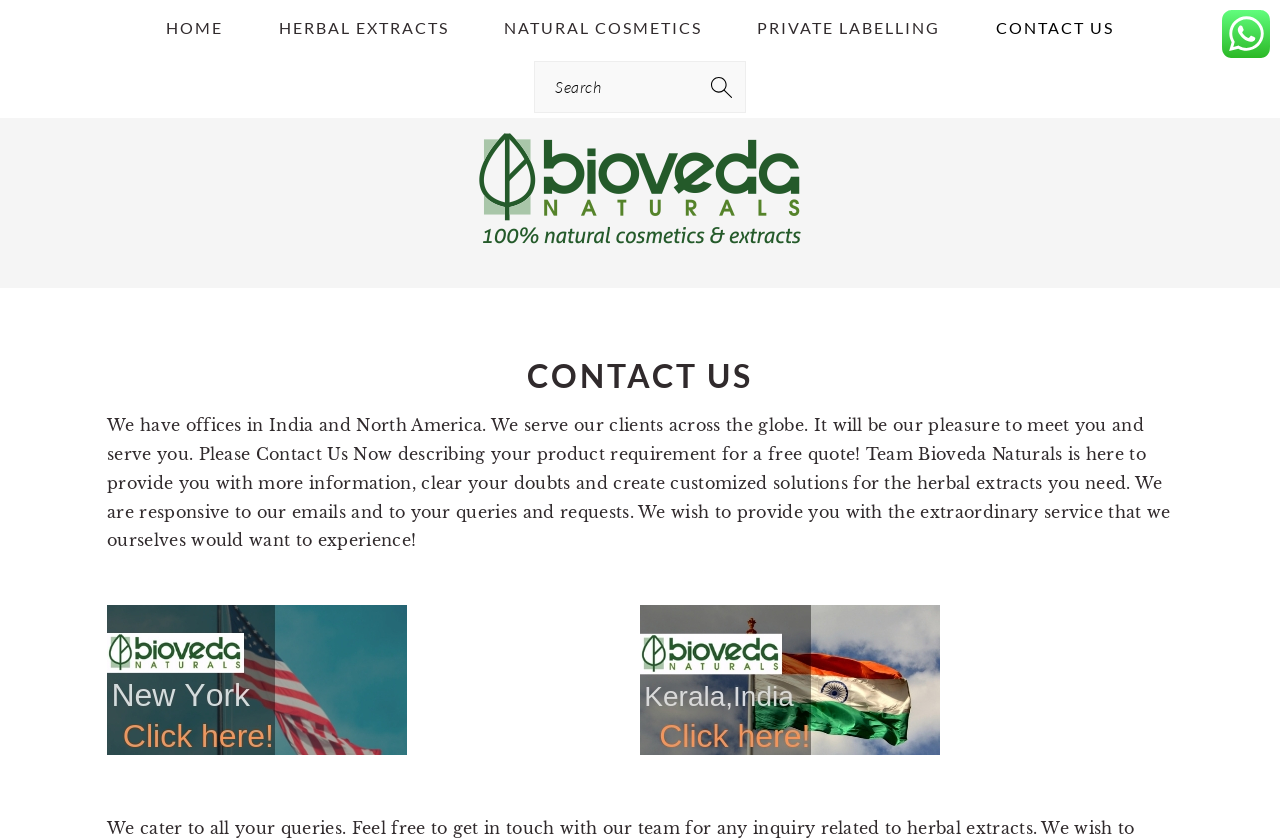Determine the bounding box for the HTML element described here: "title="Bioveda Naturals"". The coordinates should be given as [left, top, right, bottom] with each number being a float between 0 and 1.

[0.374, 0.258, 0.626, 0.328]